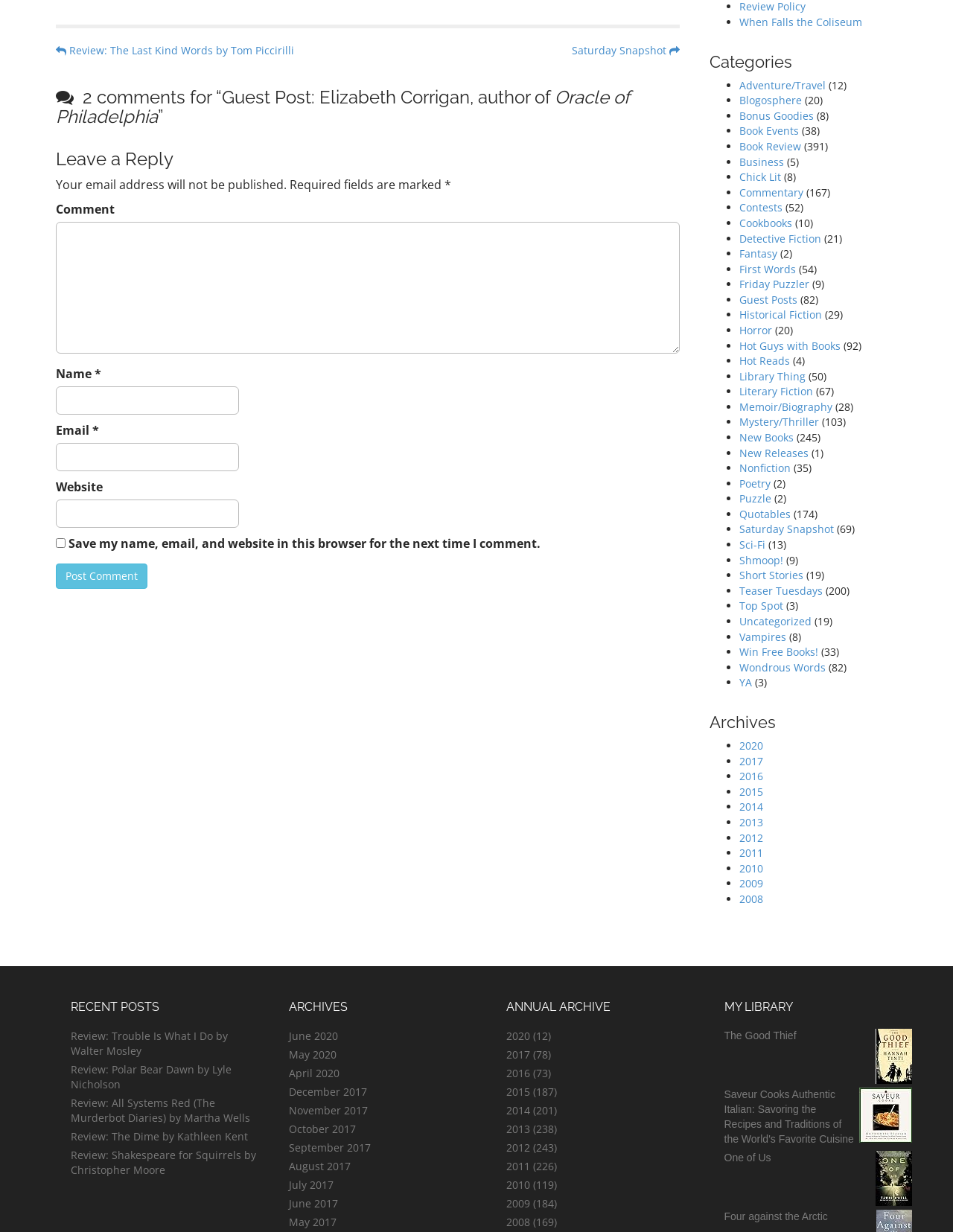Answer the question below in one word or phrase:
How many categories are listed on this webpage?

20